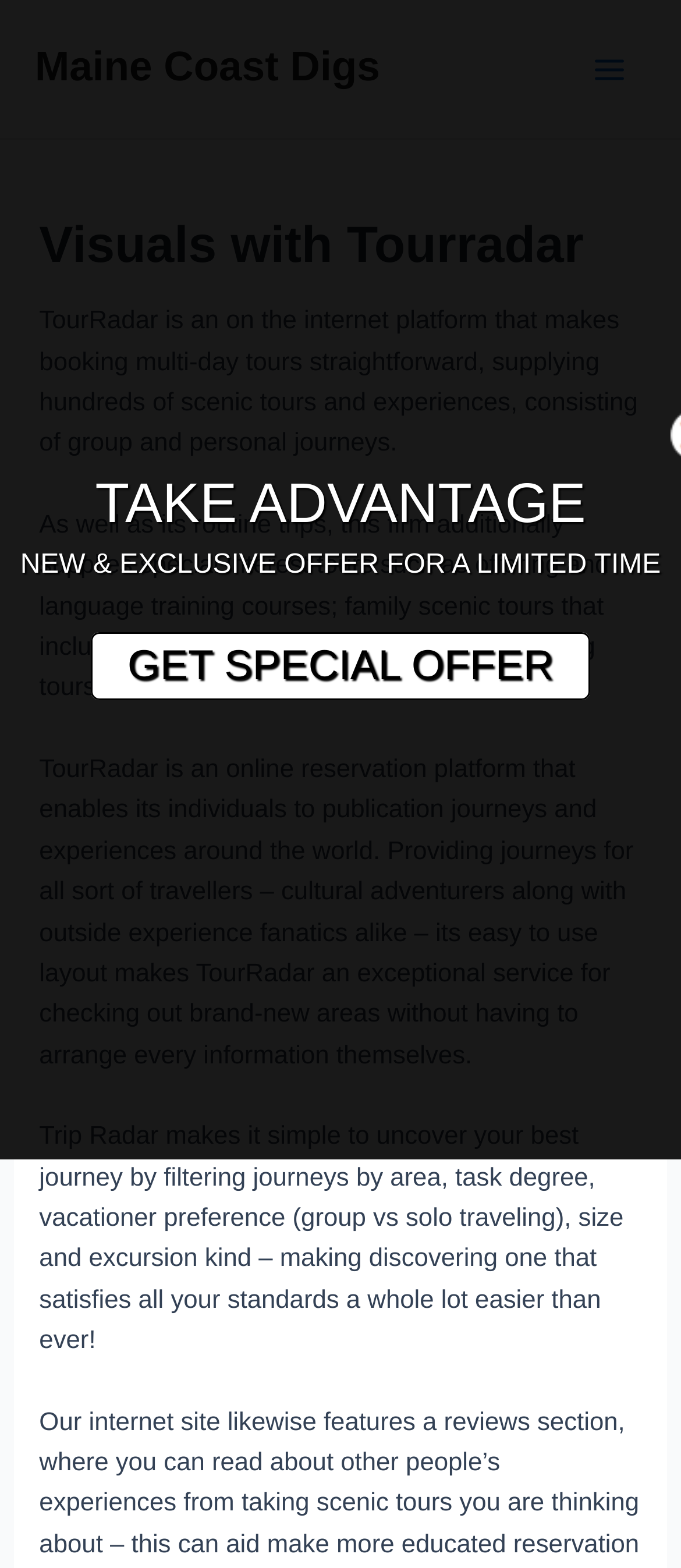What type of tours does TourRadar offer?
Using the information presented in the image, please offer a detailed response to the question.

According to the StaticText elements, TourRadar offers various types of tours, including group and personal journeys, as well as special interest tours such as offering and language training courses, family tours, and student traveling tours.